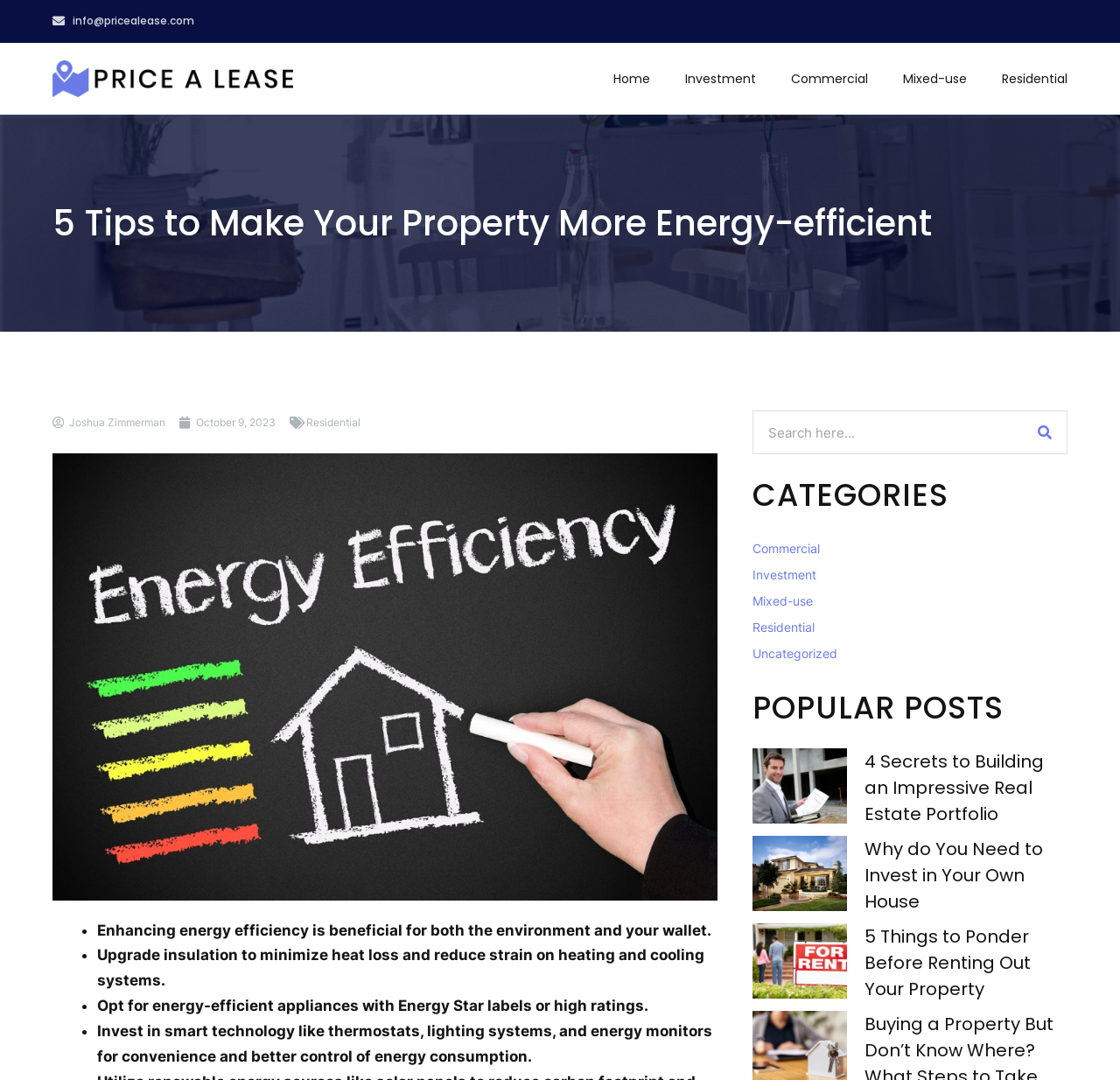What is the topic of the first popular post? Look at the image and give a one-word or short phrase answer.

Real Estate Portfolio